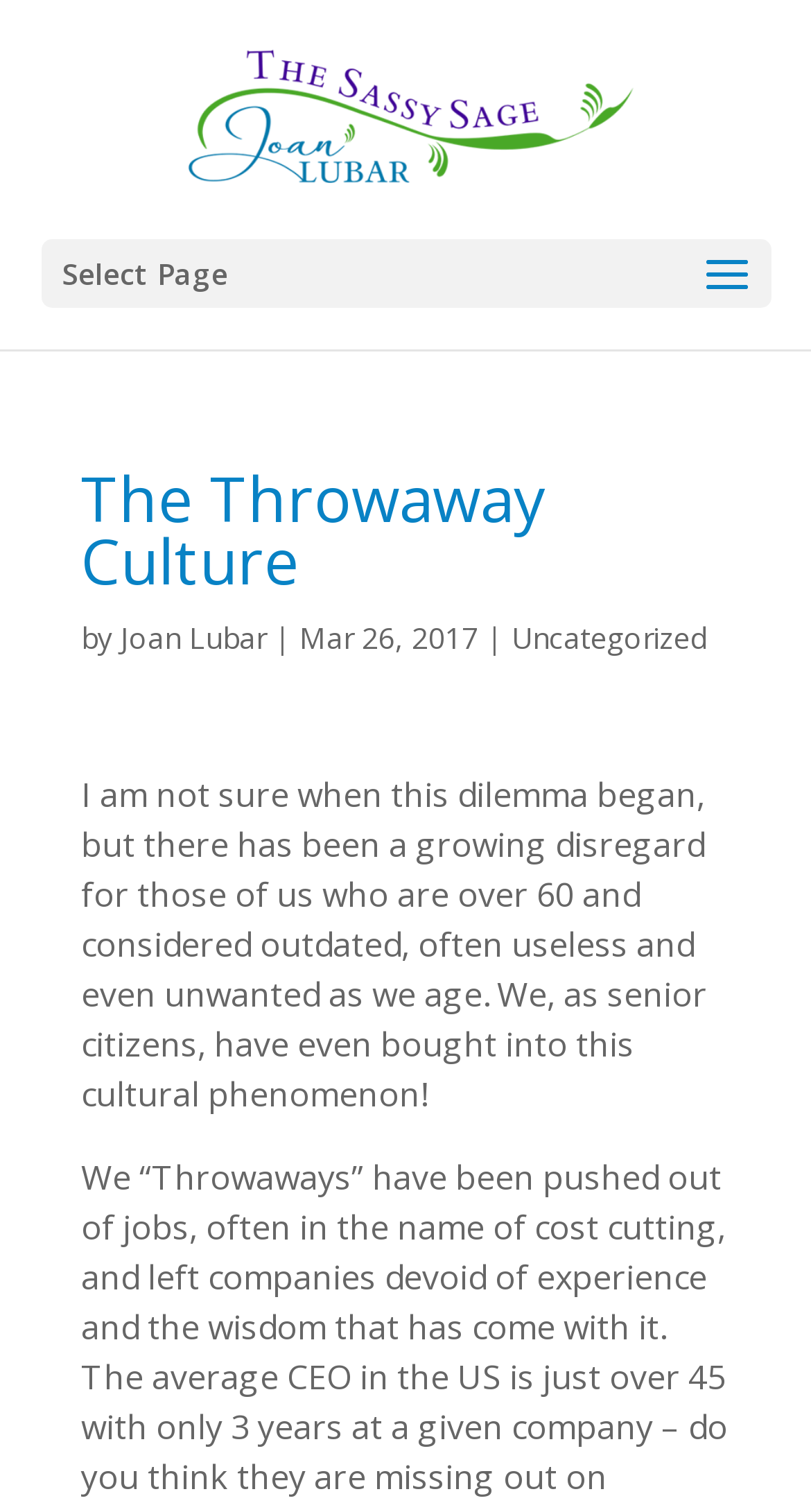Find and generate the main title of the webpage.

The Throwaway Culture